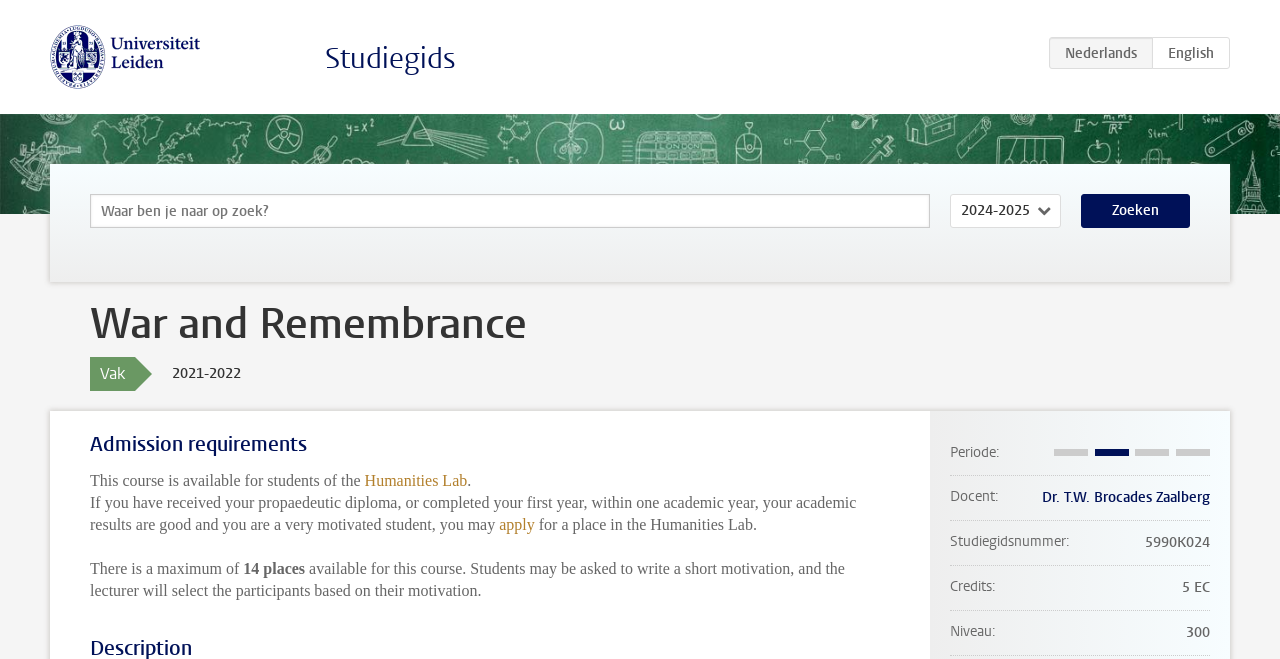What is the name of the university?
Using the information presented in the image, please offer a detailed response to the question.

The university's name can be found in the top-left corner of the webpage, where it is written as 'Universiteit Leiden' next to the university's logo.